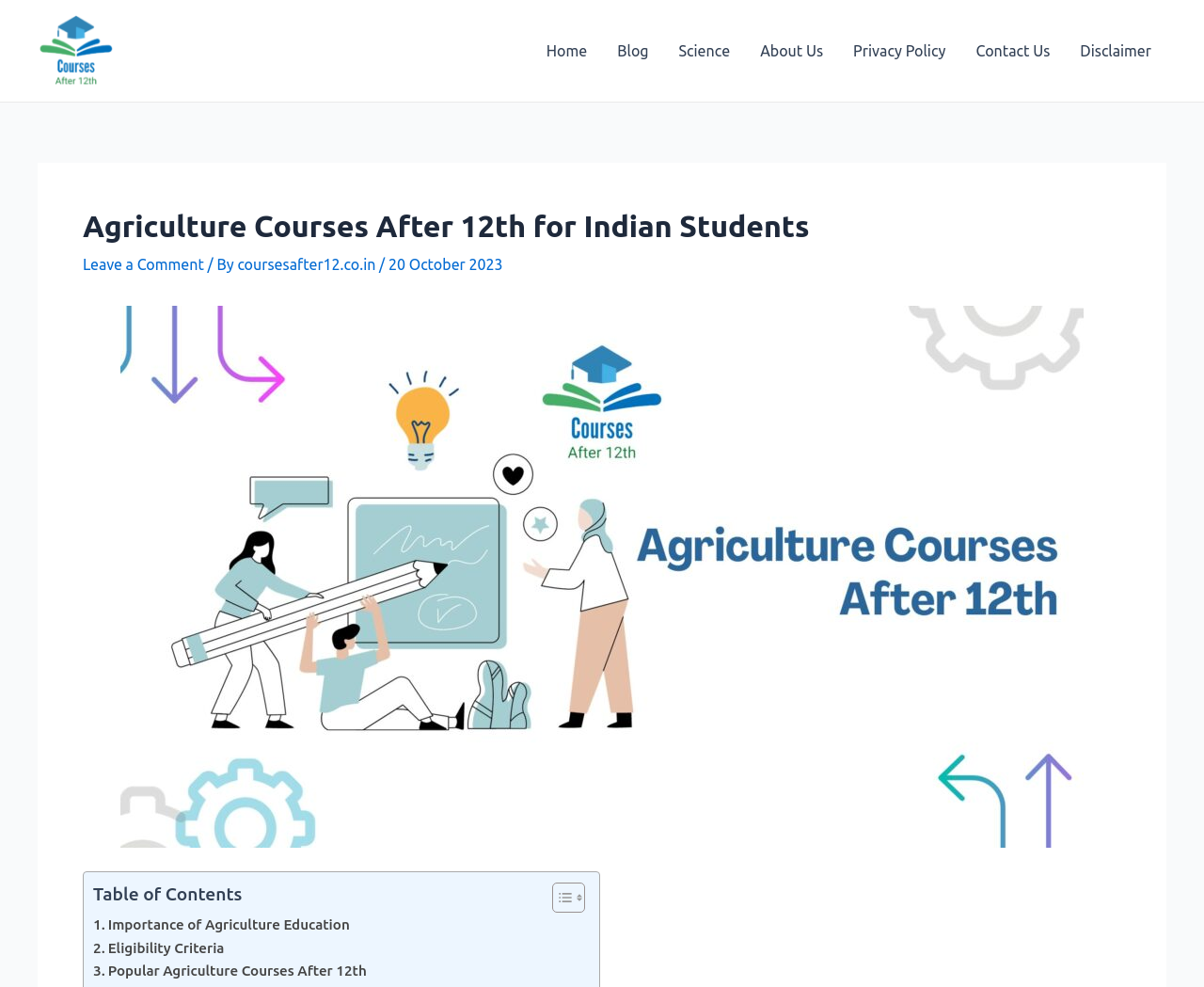Determine the bounding box coordinates of the area to click in order to meet this instruction: "Toggle the Table of Content".

[0.447, 0.894, 0.482, 0.926]